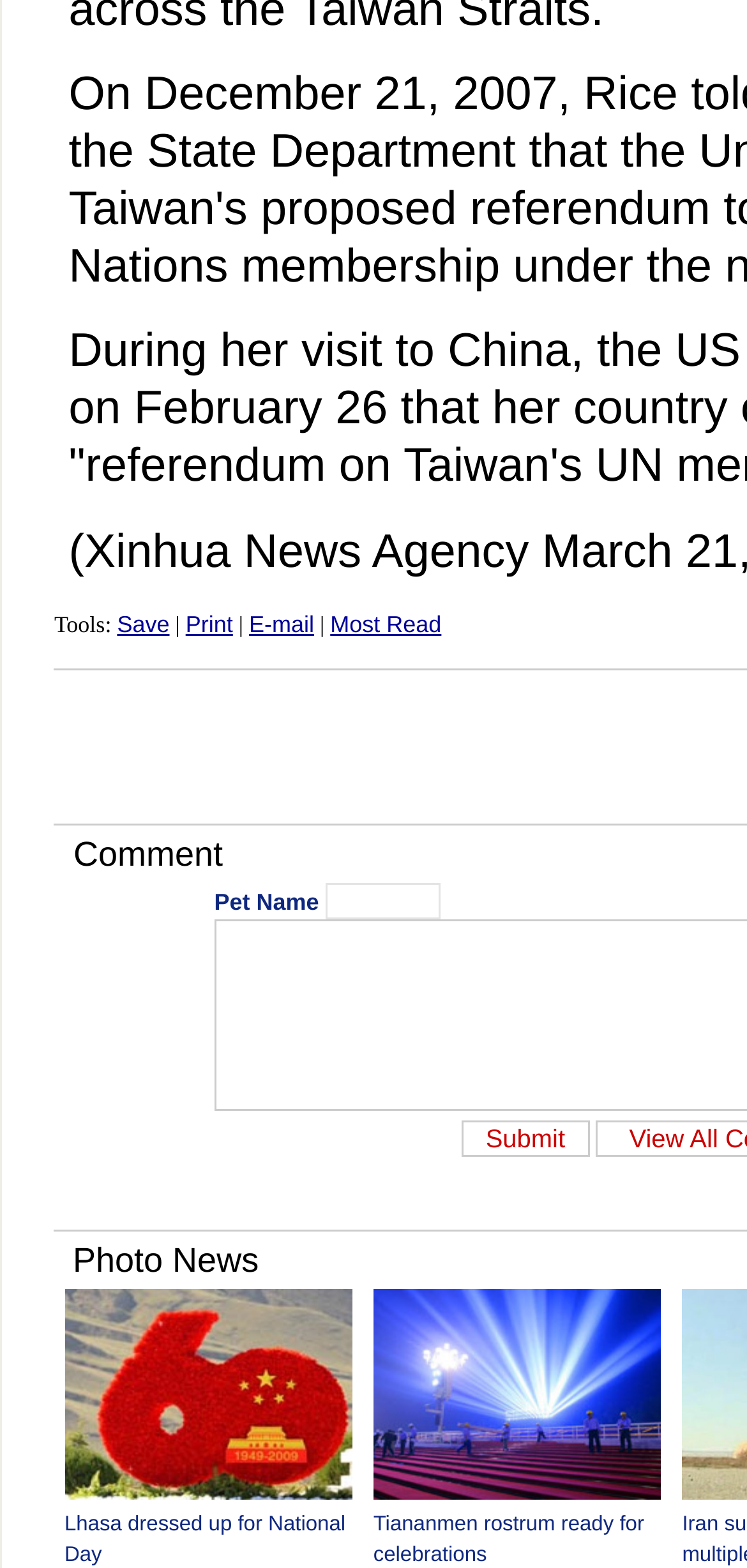What is the relative position of the 'Most Read' link and the 'E-mail' link?
Deliver a detailed and extensive answer to the question.

By comparing the x1 coordinates of the 'Most Read' link with ID 226 and the 'E-mail' link with ID 224, I found that the 'Most Read' link has a larger x1 coordinate, indicating that it is to the right of the 'E-mail' link.